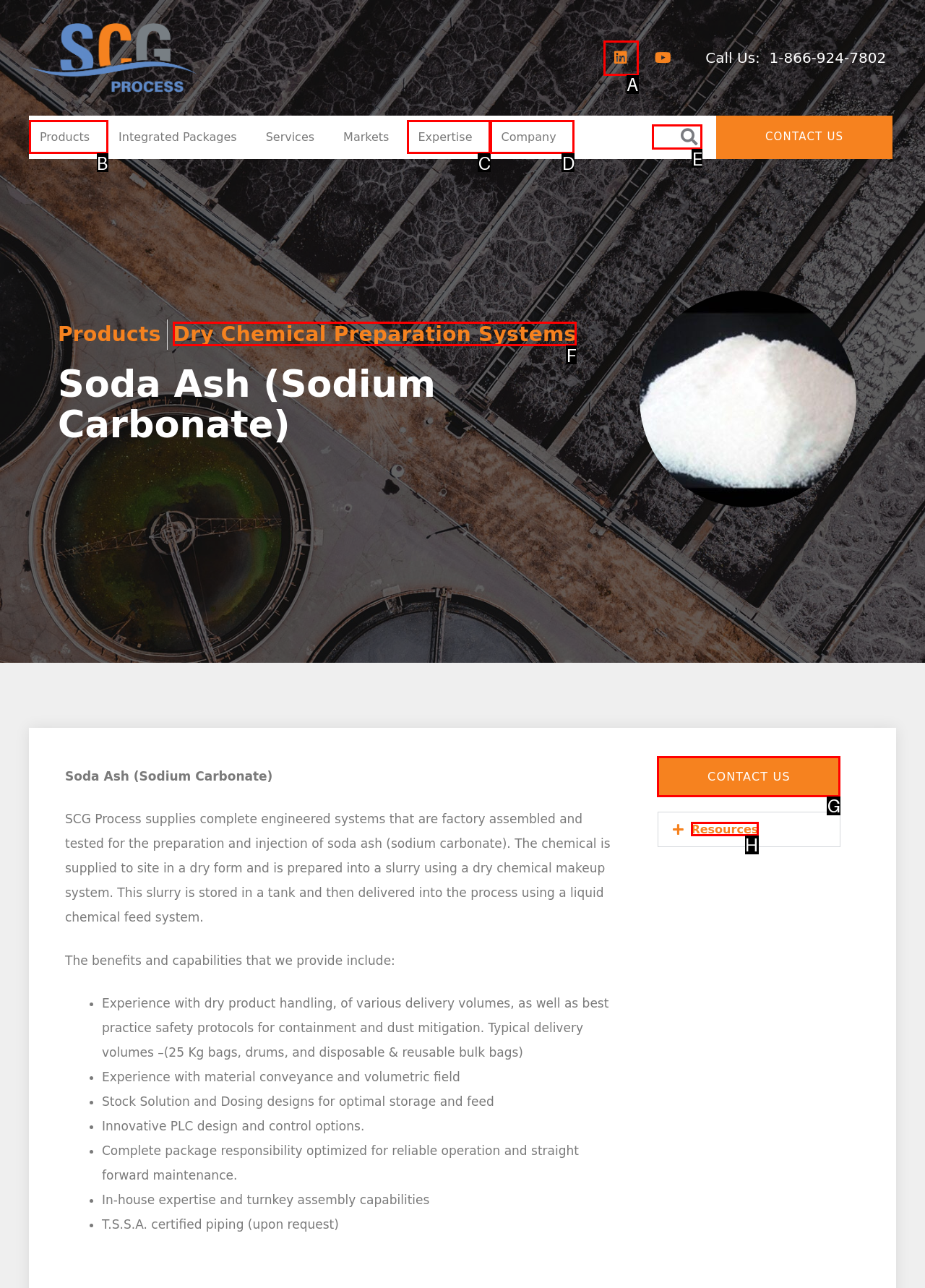For the given instruction: Search for something, determine which boxed UI element should be clicked. Answer with the letter of the corresponding option directly.

E